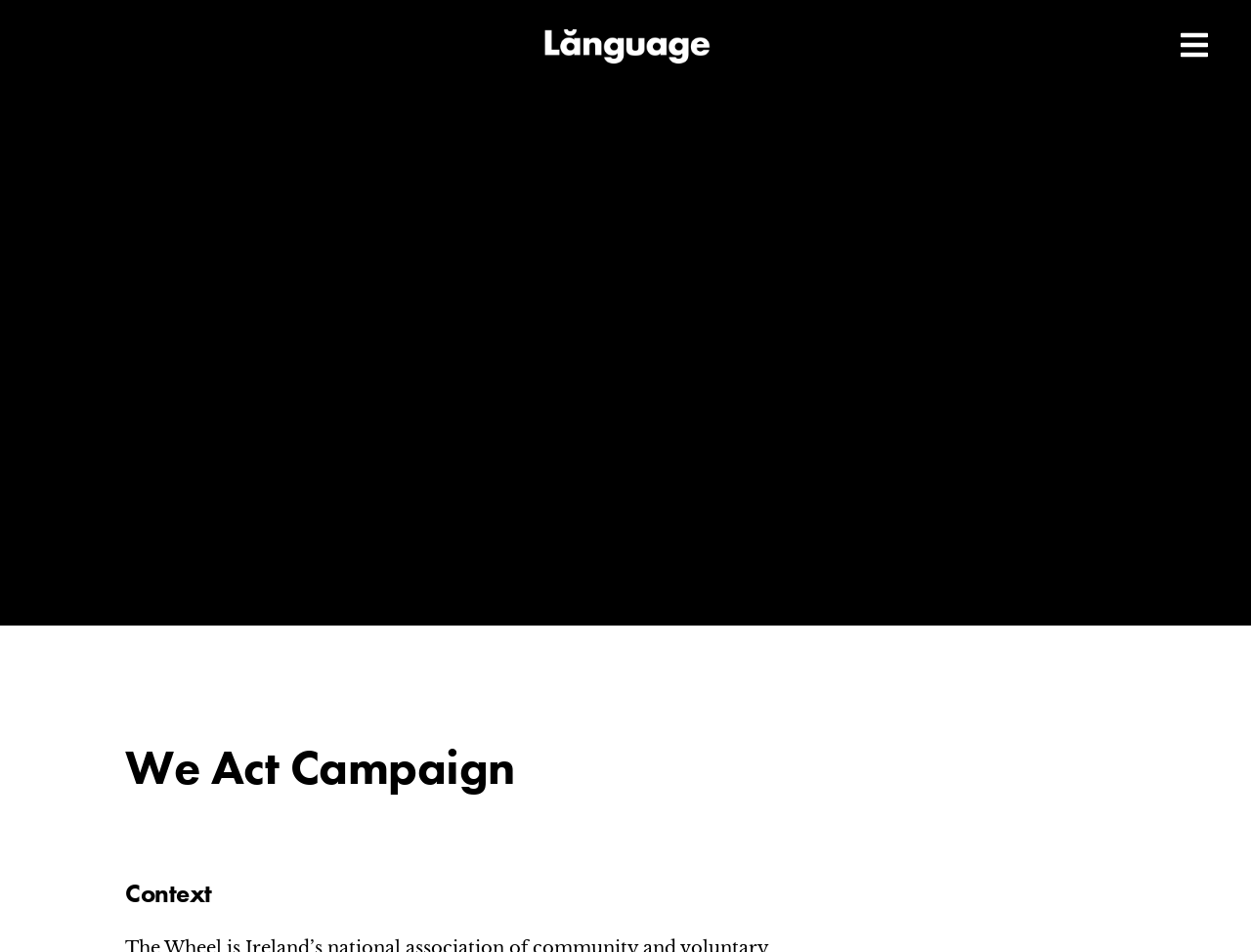Can you find and provide the main heading text of this webpage?

We Act Campaign